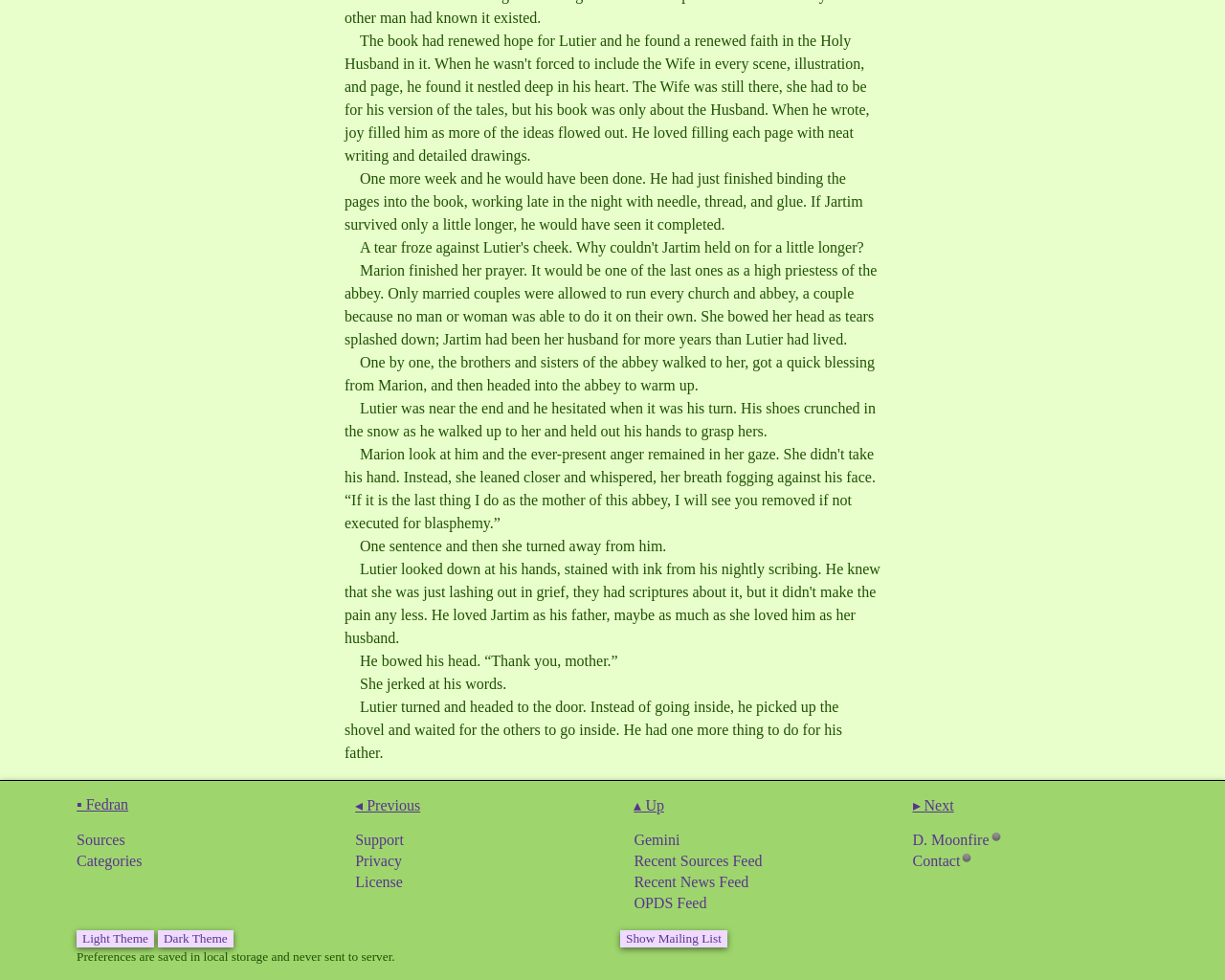Highlight the bounding box coordinates of the element that should be clicked to carry out the following instruction: "Show mailing list". The coordinates must be given as four float numbers ranging from 0 to 1, i.e., [left, top, right, bottom].

[0.506, 0.949, 0.594, 0.967]